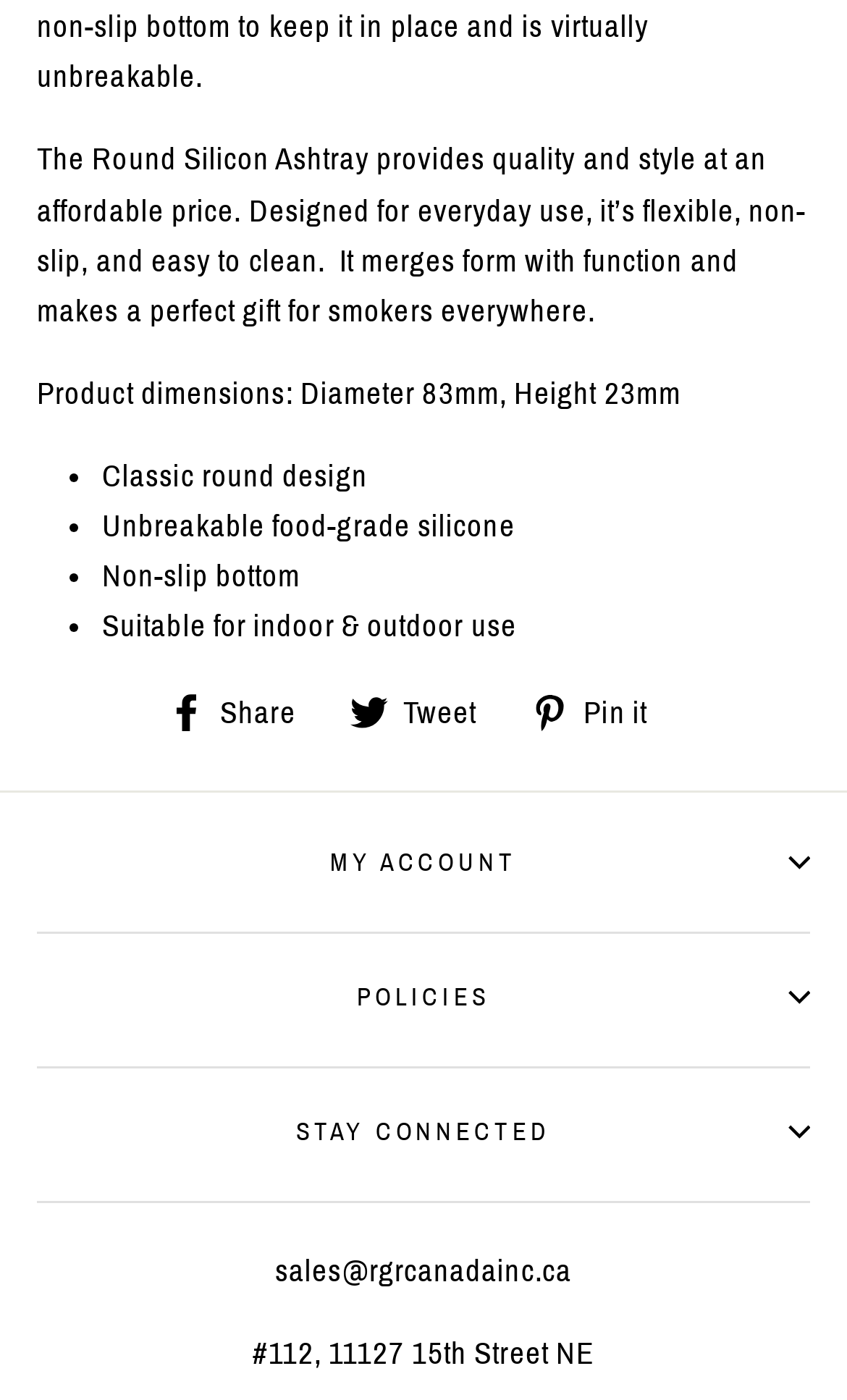What is the purpose of the ashtray?
Can you provide a detailed and comprehensive answer to the question?

The webpage describes the ashtray as a perfect gift for smokers everywhere, indicating that its purpose is for smokers to use.